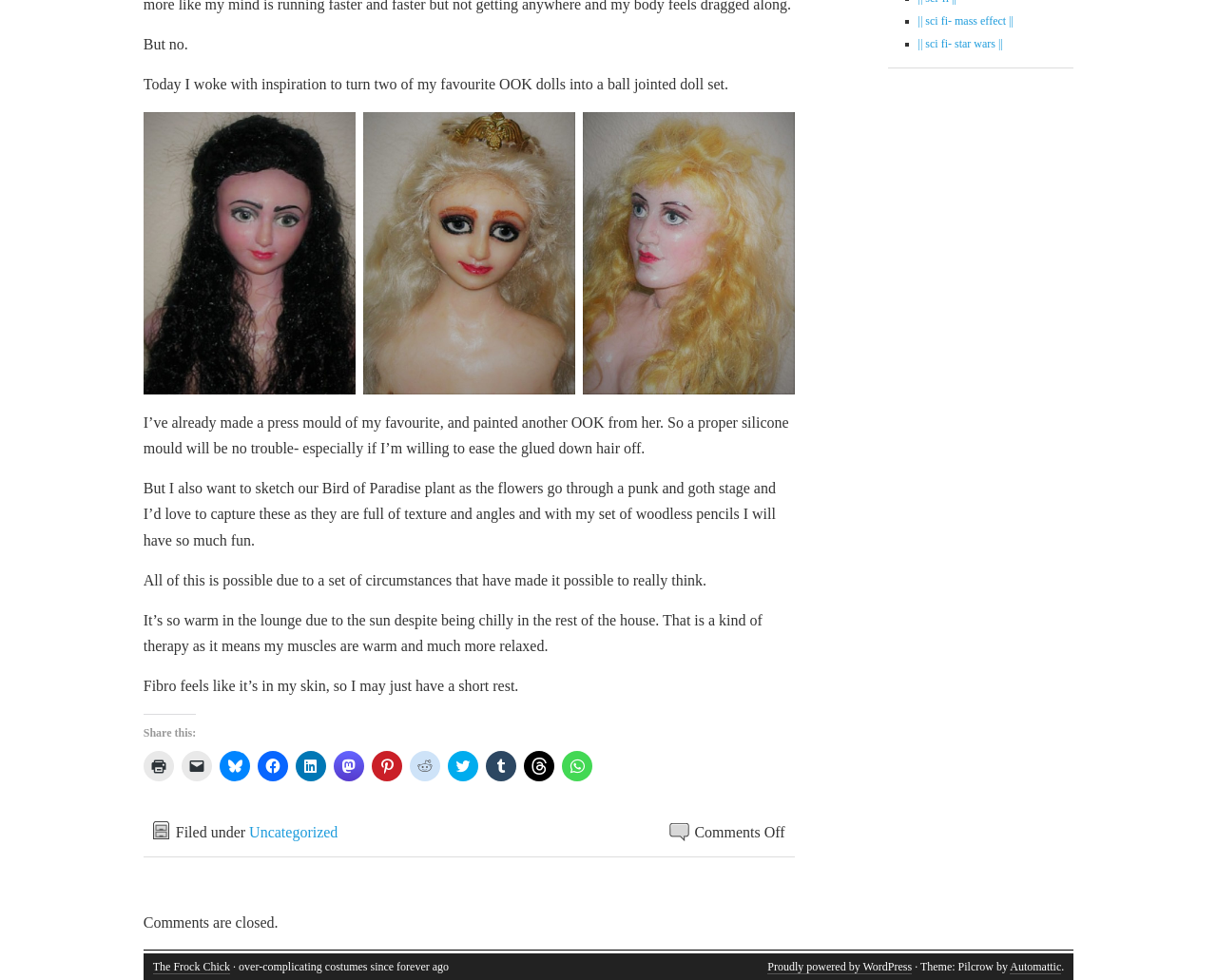Determine the bounding box coordinates for the HTML element mentioned in the following description: "Proudly powered by WordPress". The coordinates should be a list of four floats ranging from 0 to 1, represented as [left, top, right, bottom].

[0.631, 0.979, 0.749, 0.994]